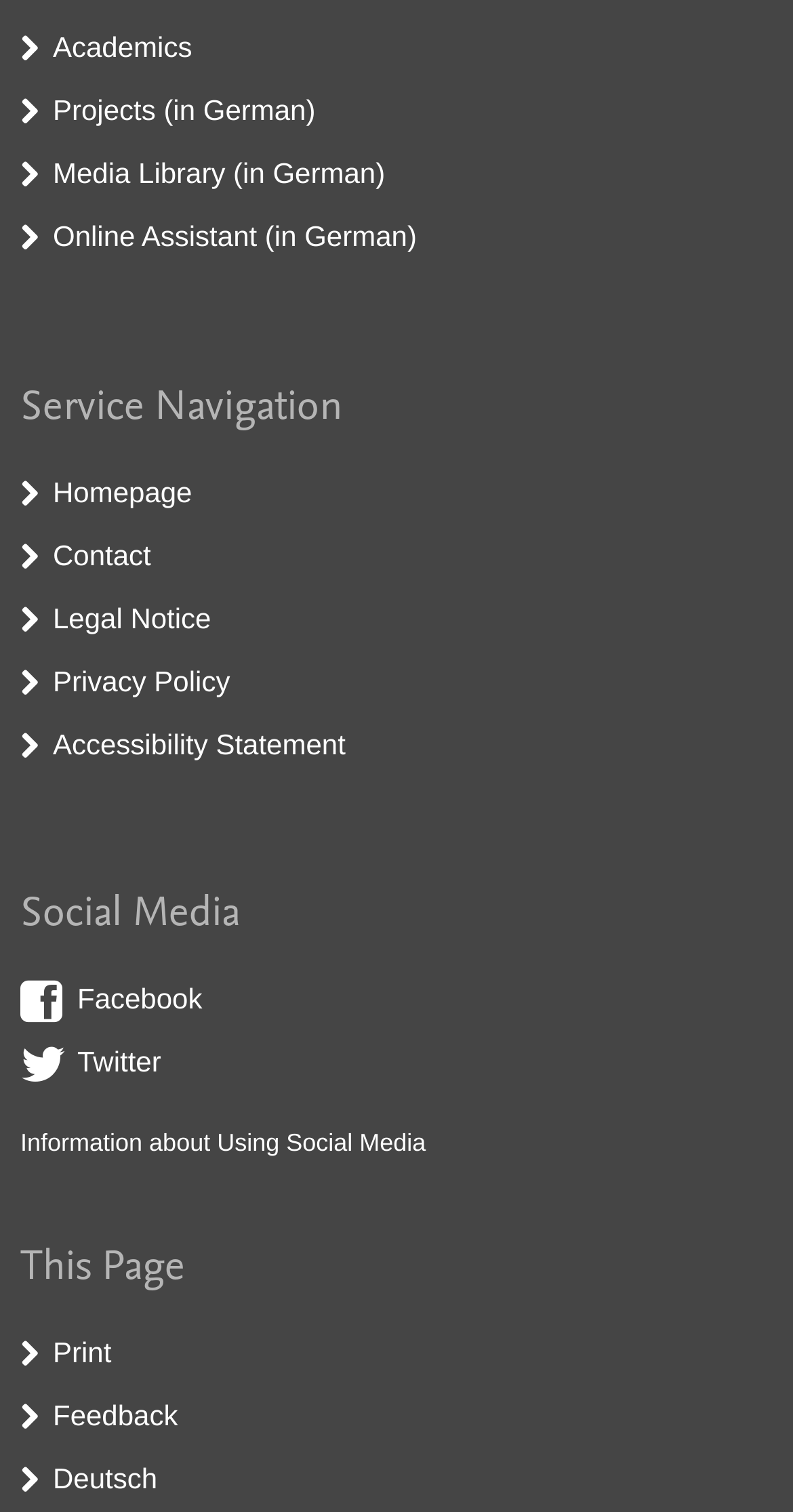With reference to the image, please provide a detailed answer to the following question: How many languages are available on this website?

I found a link to switch the language to 'Deutsch', which implies that there are at least two languages available on this website, including the current one.